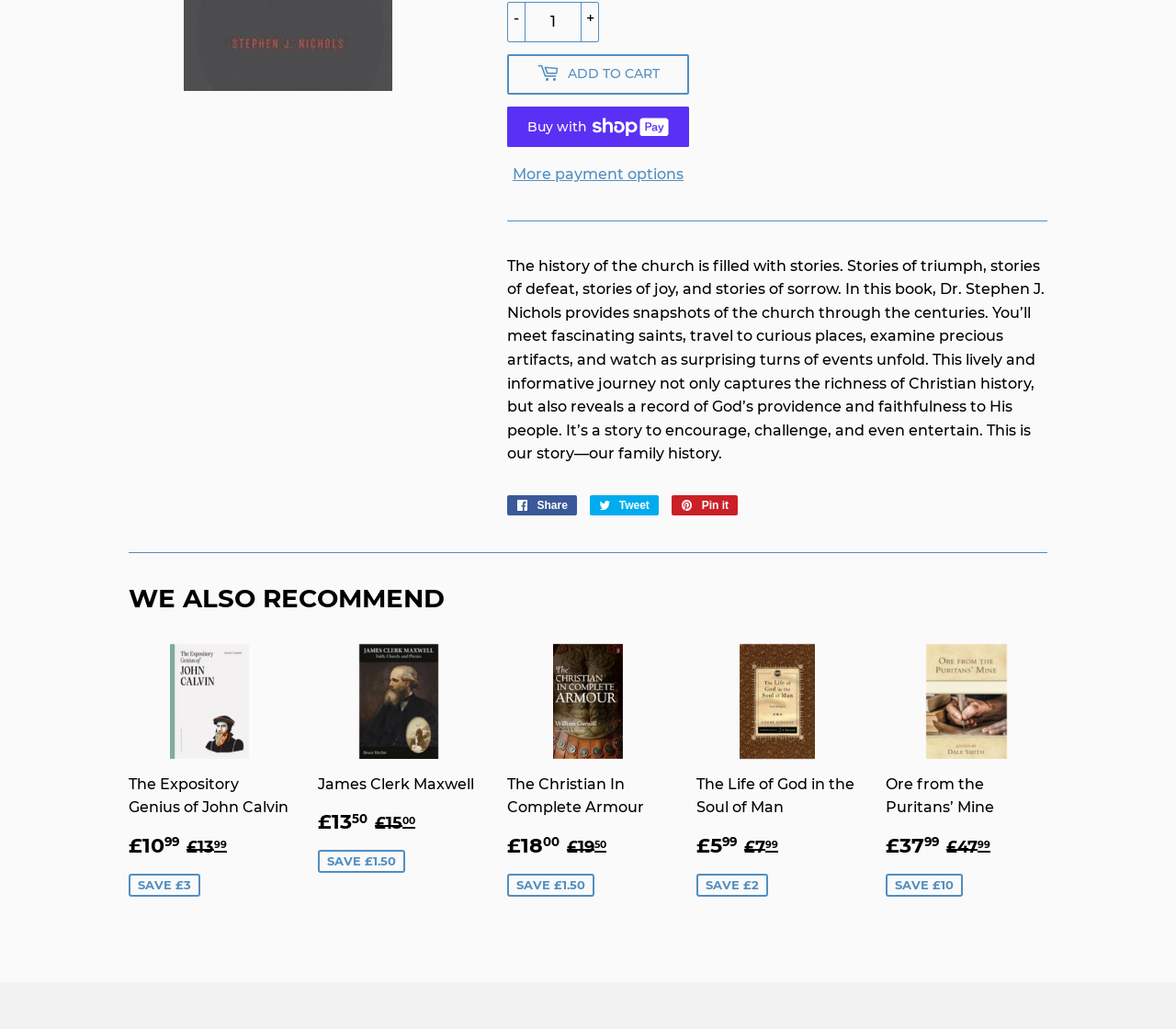Identify the bounding box of the UI element that matches this description: "Pastoral and Leadership".

[0.24, 0.163, 0.504, 0.201]